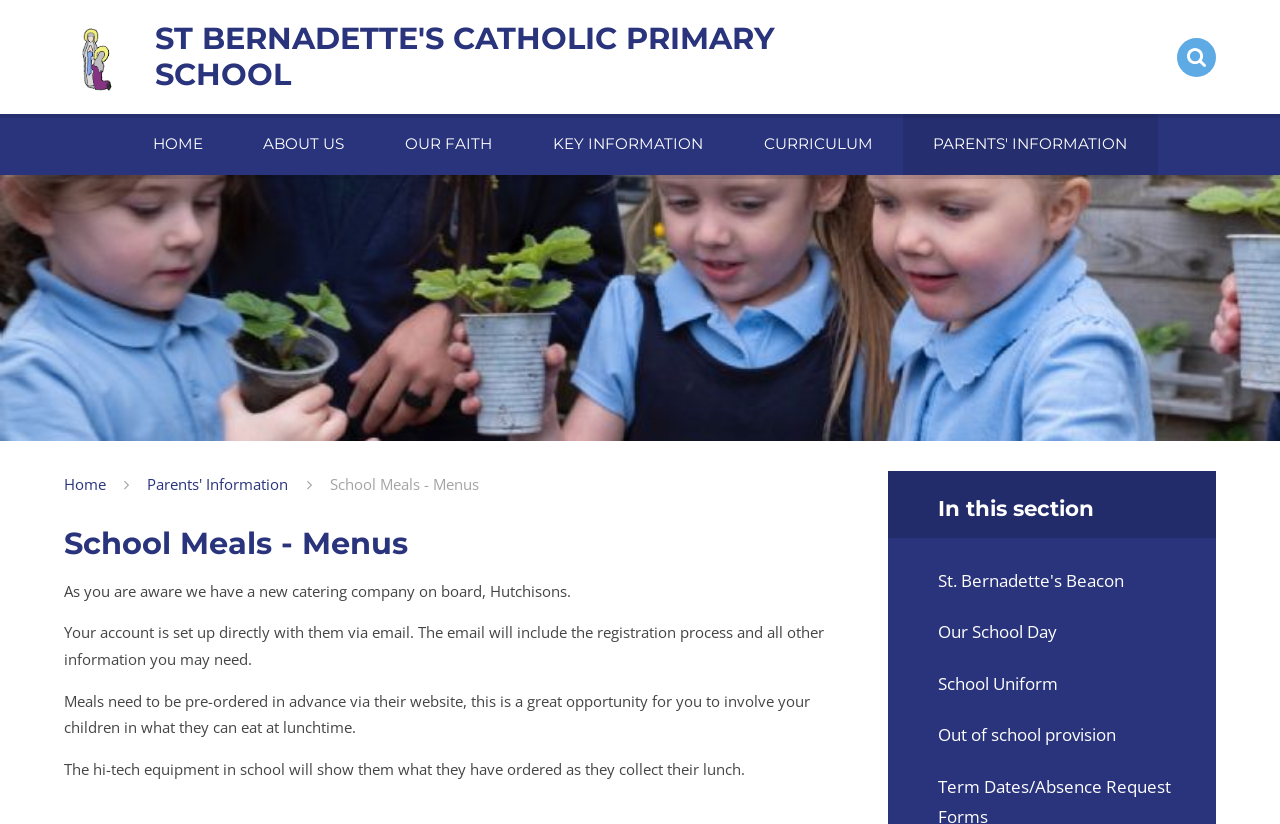Please answer the following question using a single word or phrase: 
What is the purpose of the new catering company?

To provide school meals